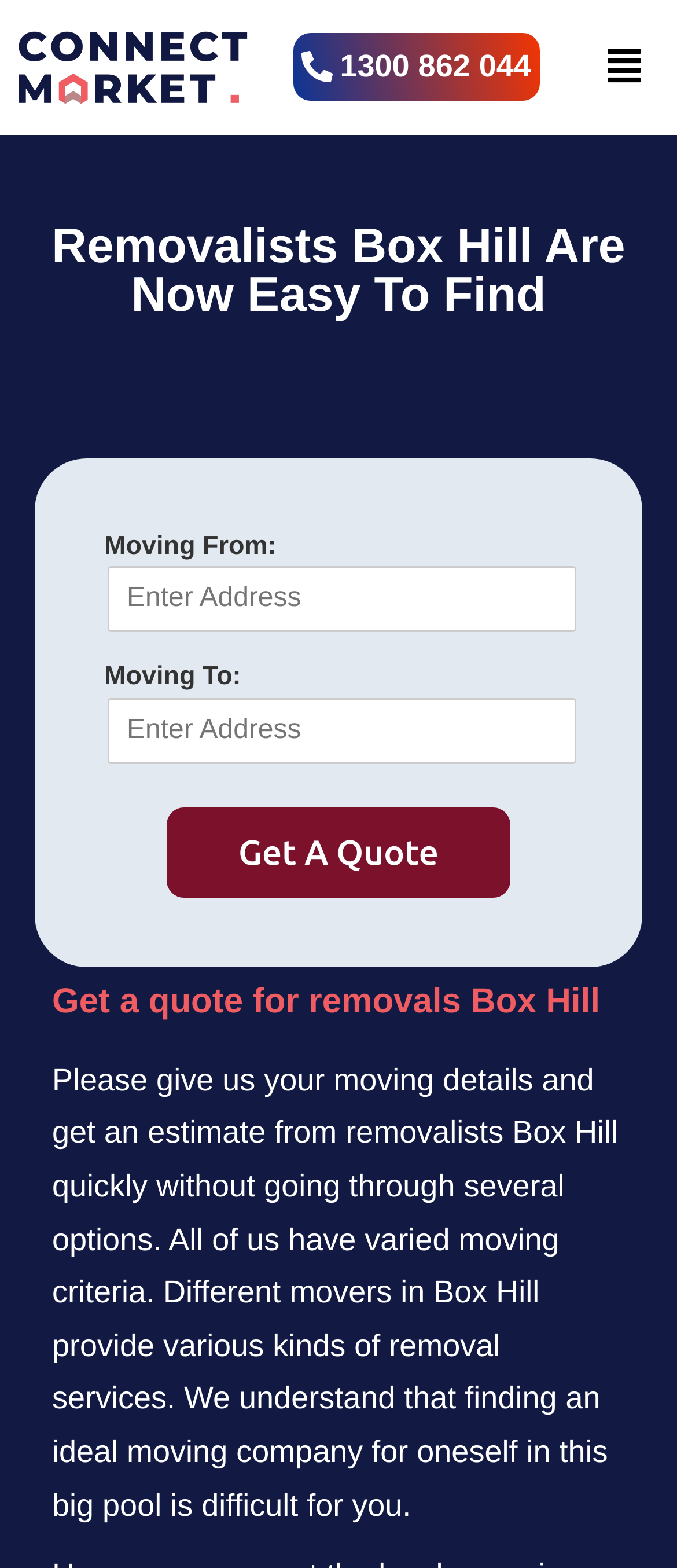Utilize the details in the image to give a detailed response to the question: What is the purpose of this webpage?

Based on the webpage content, it appears that the purpose of this webpage is to allow users to get a removal quote by providing their moving details. The webpage provides a form to input moving details, and a 'Get A Quote' button to submit the request.